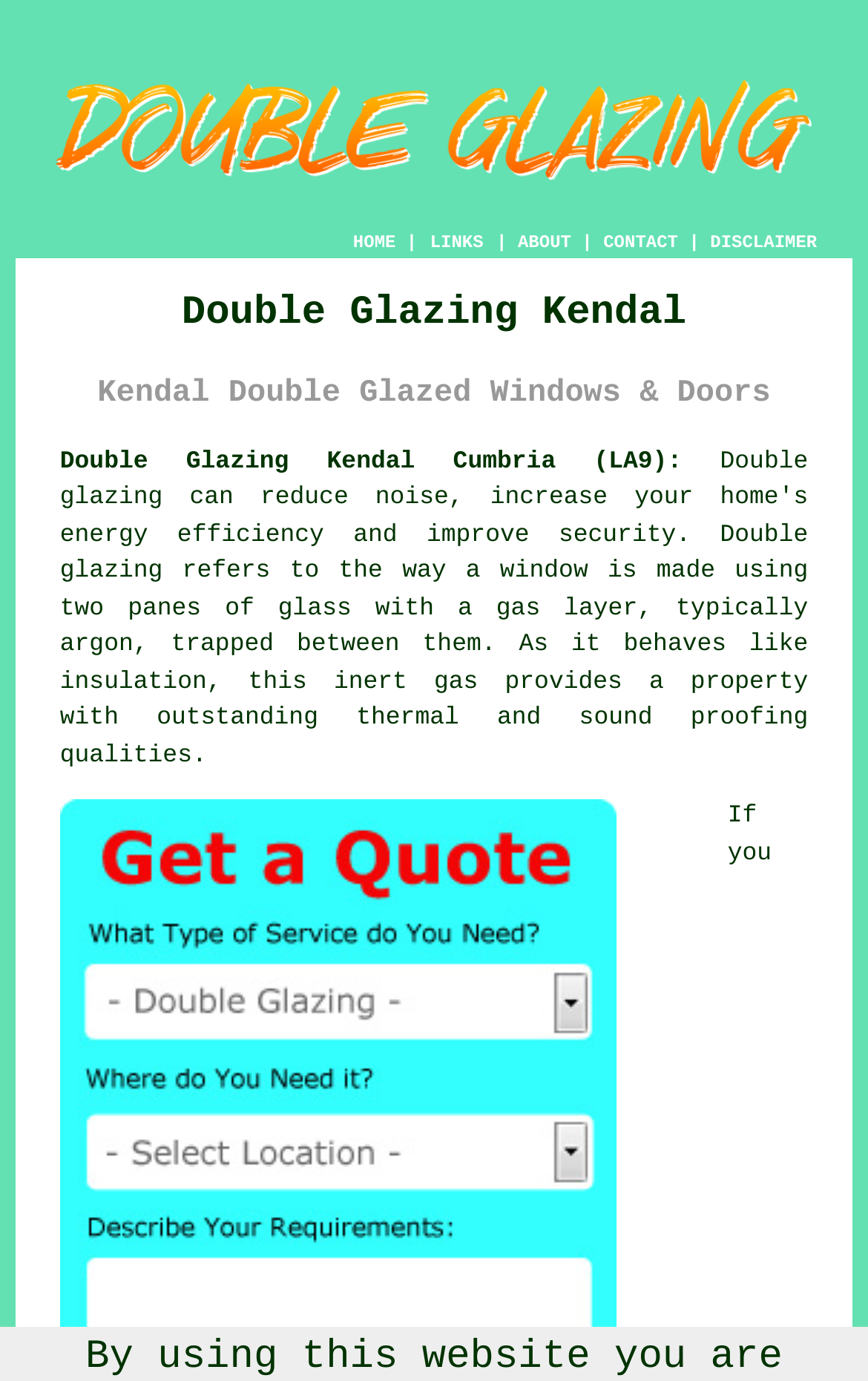Given the element description CONTACT, identify the bounding box coordinates for the UI element on the webpage screenshot. The format should be (top-left x, top-left y, bottom-right x, bottom-right y), with values between 0 and 1.

[0.695, 0.169, 0.781, 0.184]